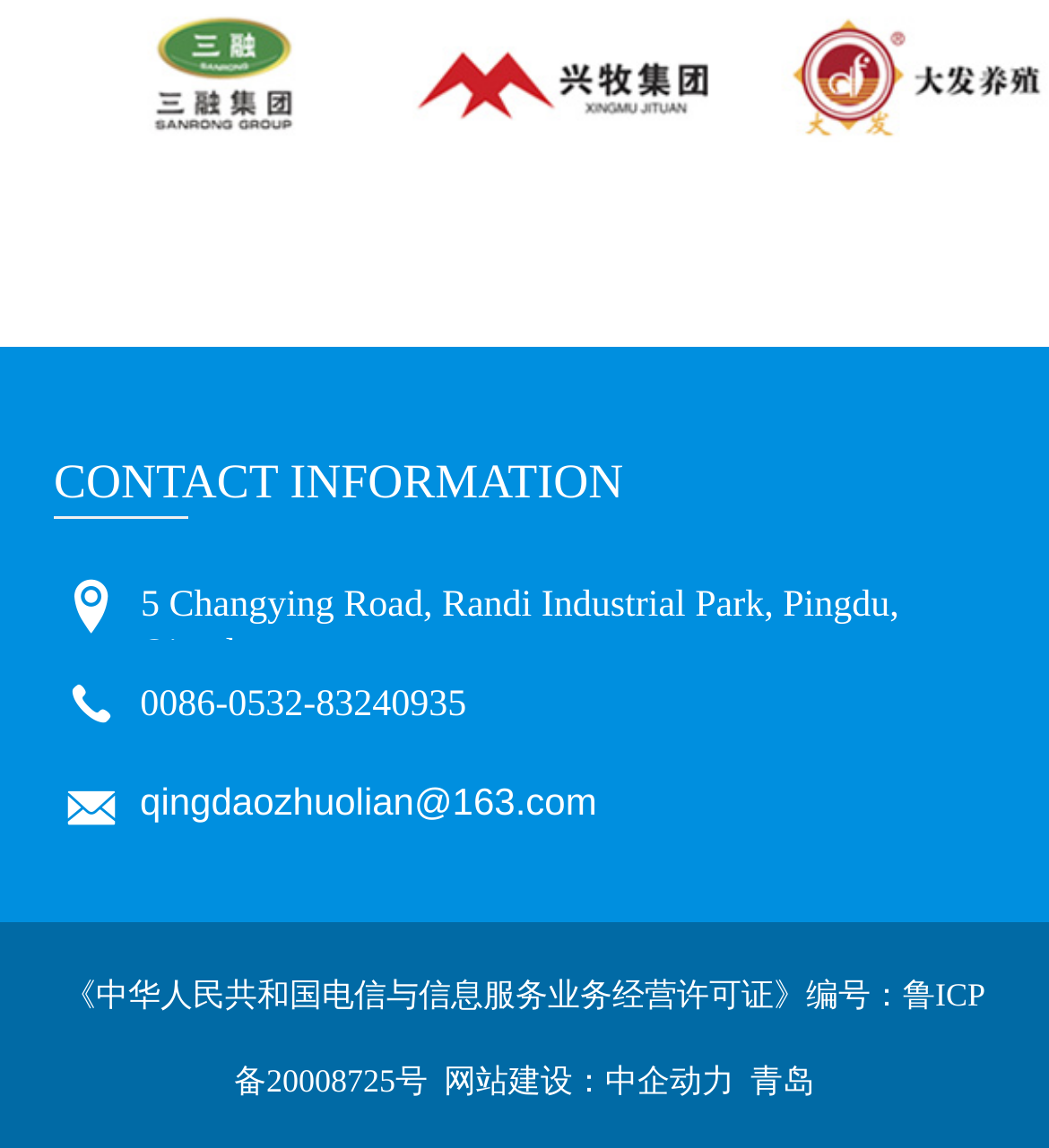Pinpoint the bounding box coordinates for the area that should be clicked to perform the following instruction: "view contact address".

[0.134, 0.509, 0.857, 0.587]